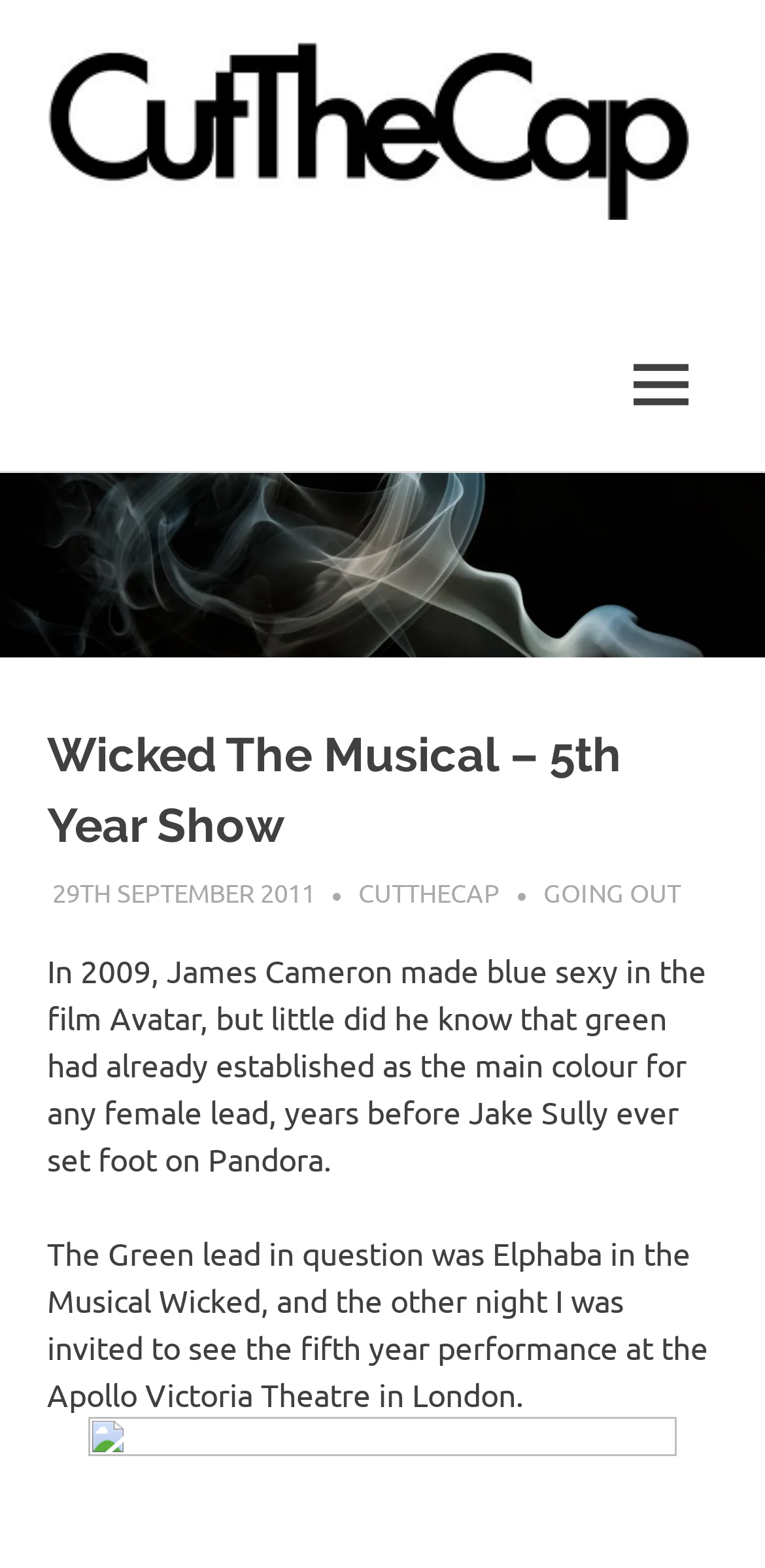Respond to the question below with a single word or phrase: What is the date mentioned in the webpage?

29TH SEPTEMBER 2011